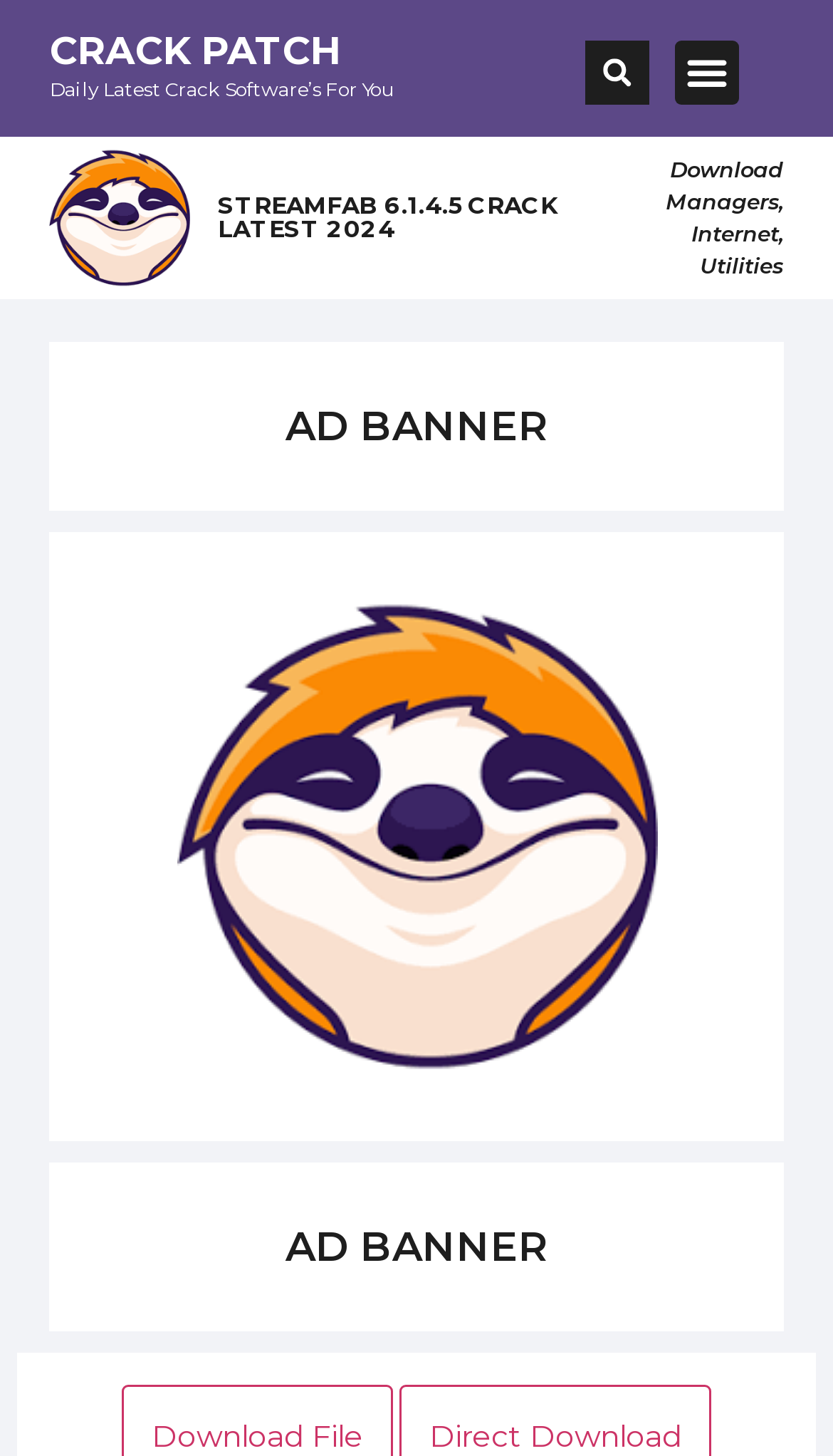Please answer the following question using a single word or phrase: 
What categories are available for download?

Download Managers, Internet, Utilities